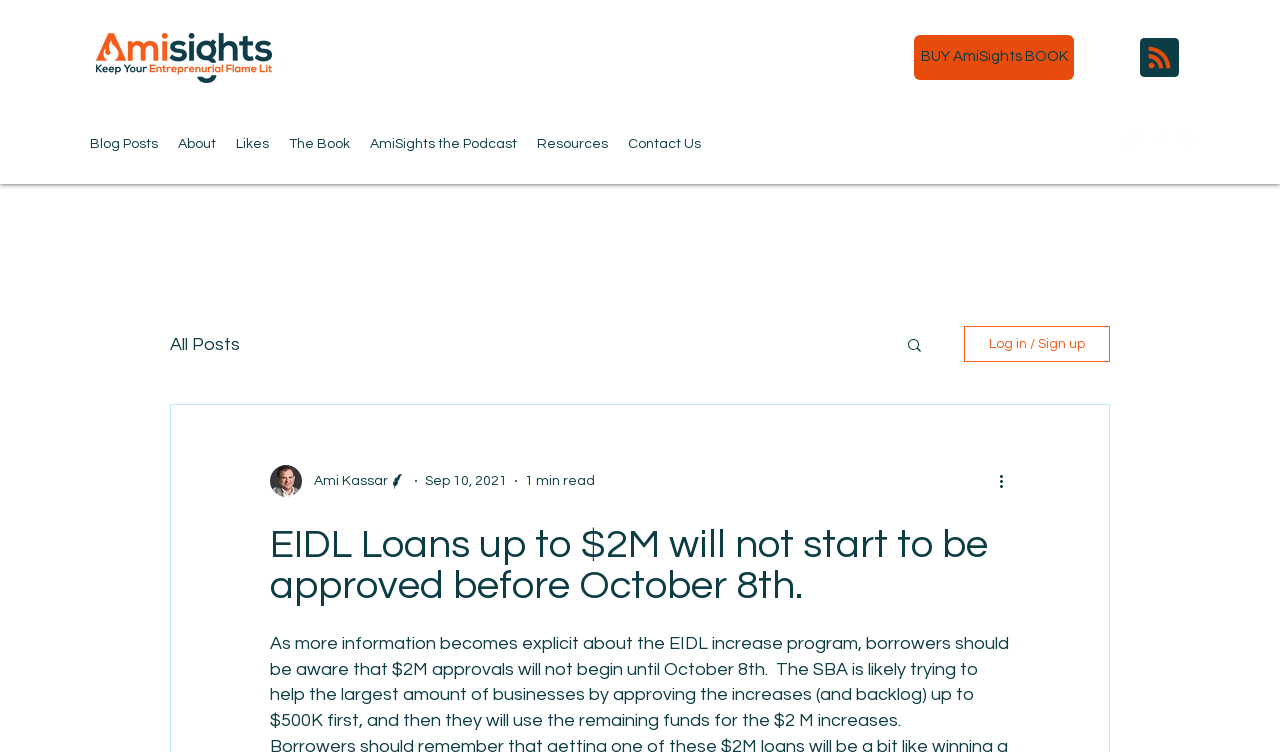Calculate the bounding box coordinates for the UI element based on the following description: "All Posts". Ensure the coordinates are four float numbers between 0 and 1, i.e., [left, top, right, bottom].

[0.133, 0.445, 0.188, 0.47]